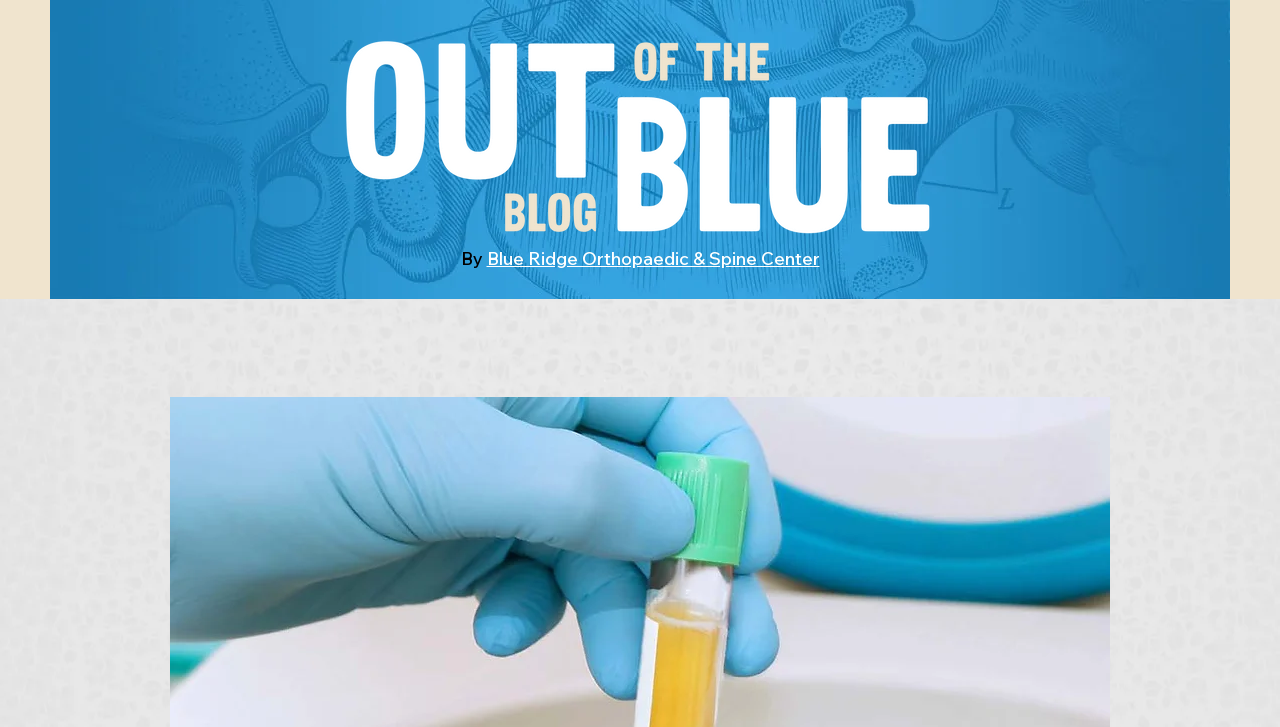Given the element description, predict the bounding box coordinates in the format (top-left x, top-left y, bottom-right x, bottom-right y). Make sure all values are between 0 and 1. Here is the element description: By

[0.36, 0.34, 0.38, 0.371]